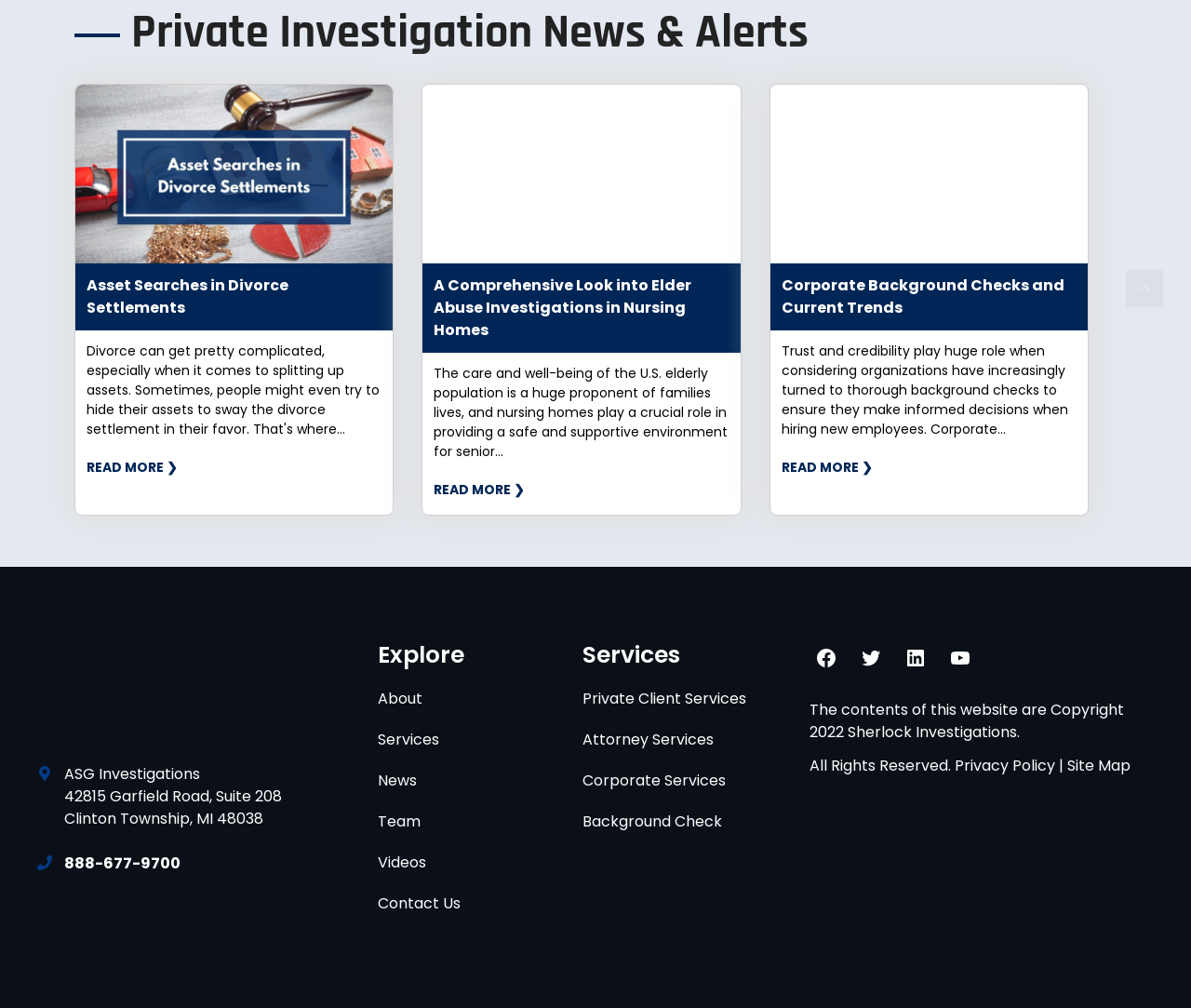How can users contact the company? Analyze the screenshot and reply with just one word or a short phrase.

Phone number, address, and contact us link